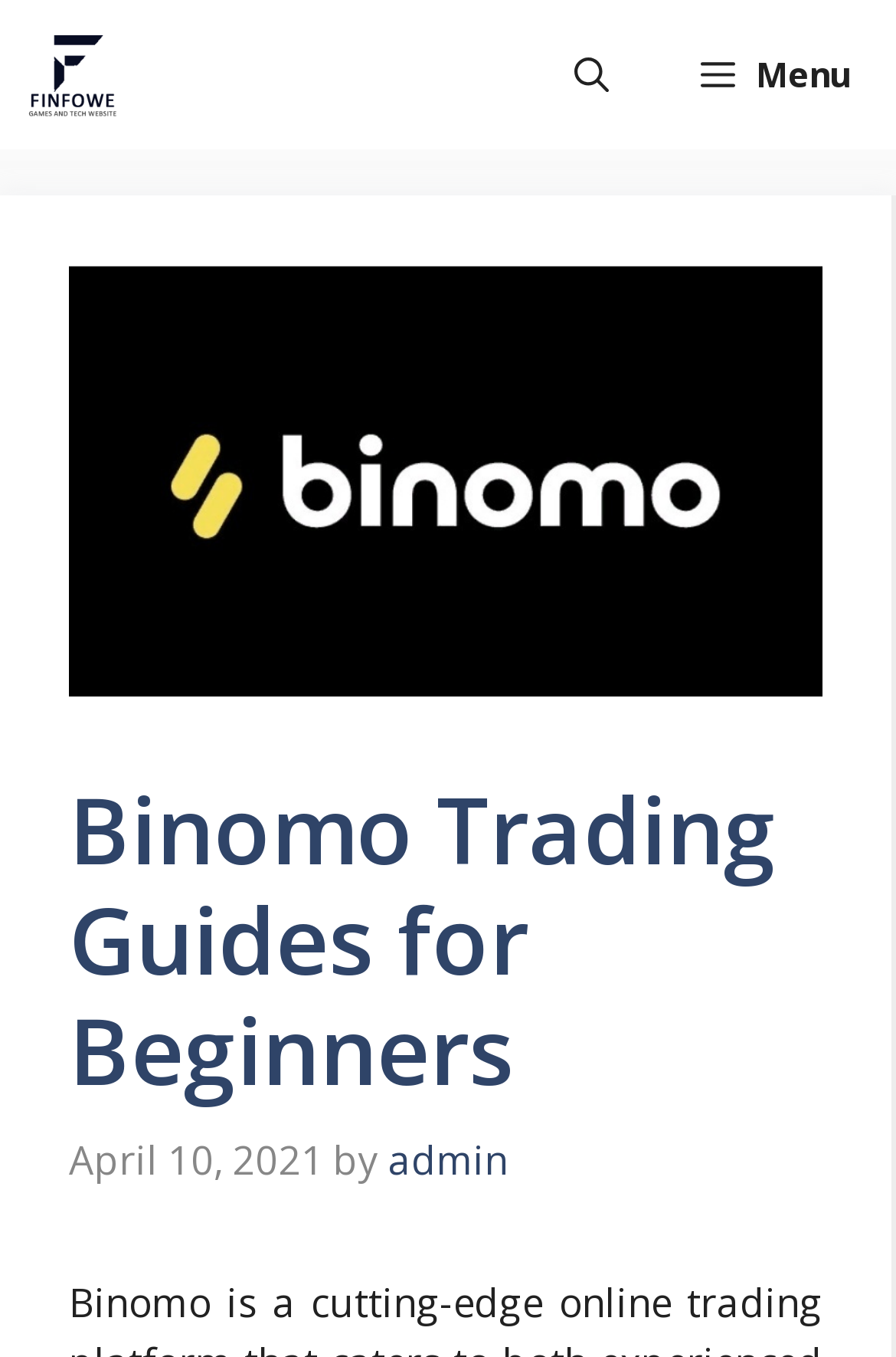Give a concise answer using only one word or phrase for this question:
Who is the author of the article?

admin